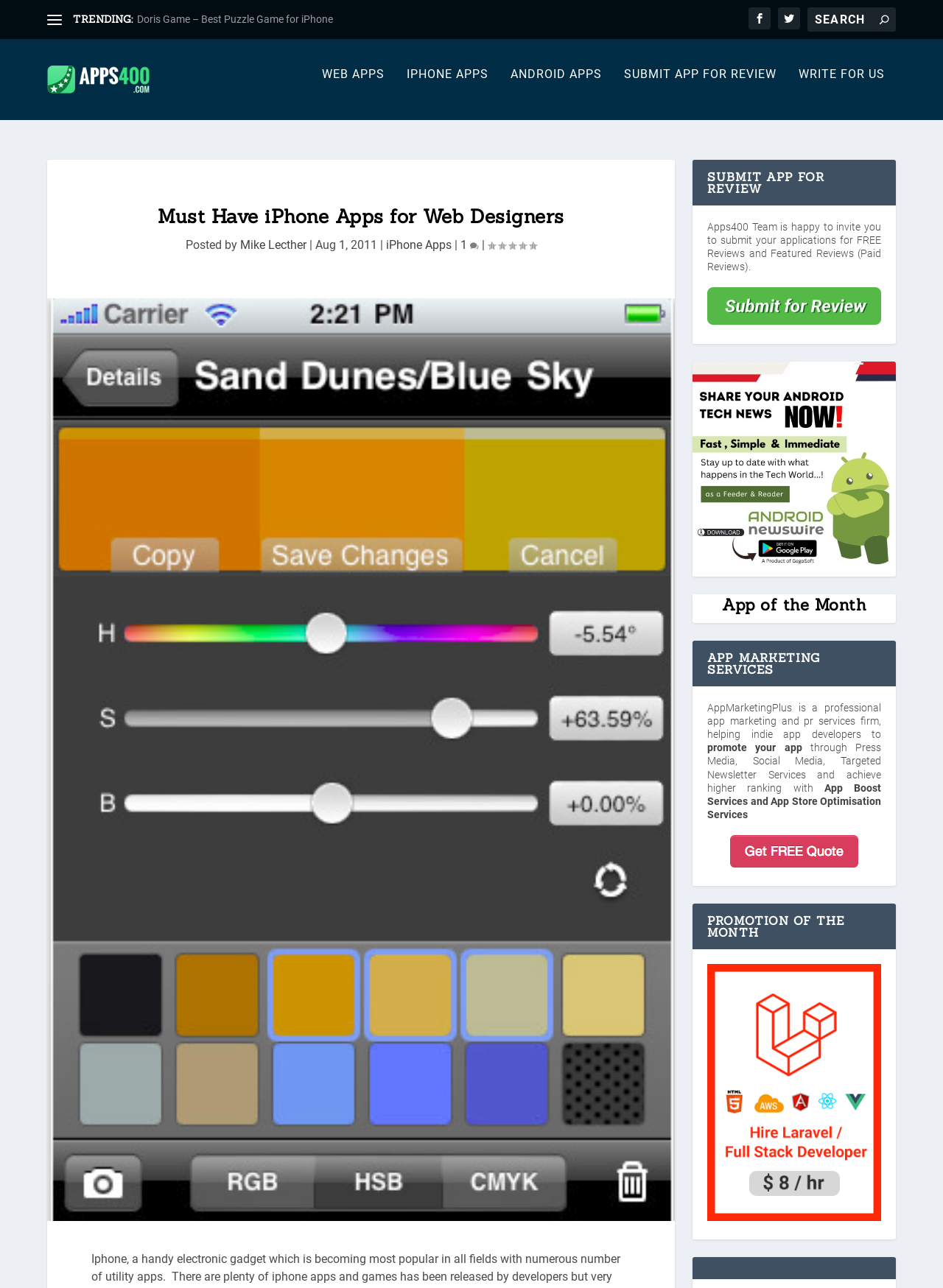Please identify the bounding box coordinates of the region to click in order to complete the task: "Learn about the role that drones could play". The coordinates must be four float numbers between 0 and 1, specified as [left, top, right, bottom].

None